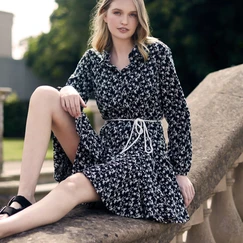Please provide a detailed answer to the question below by examining the image:
What color are the sandals?

The caption states that the dress is complemented by simple black sandals, enhancing its contemporary look.